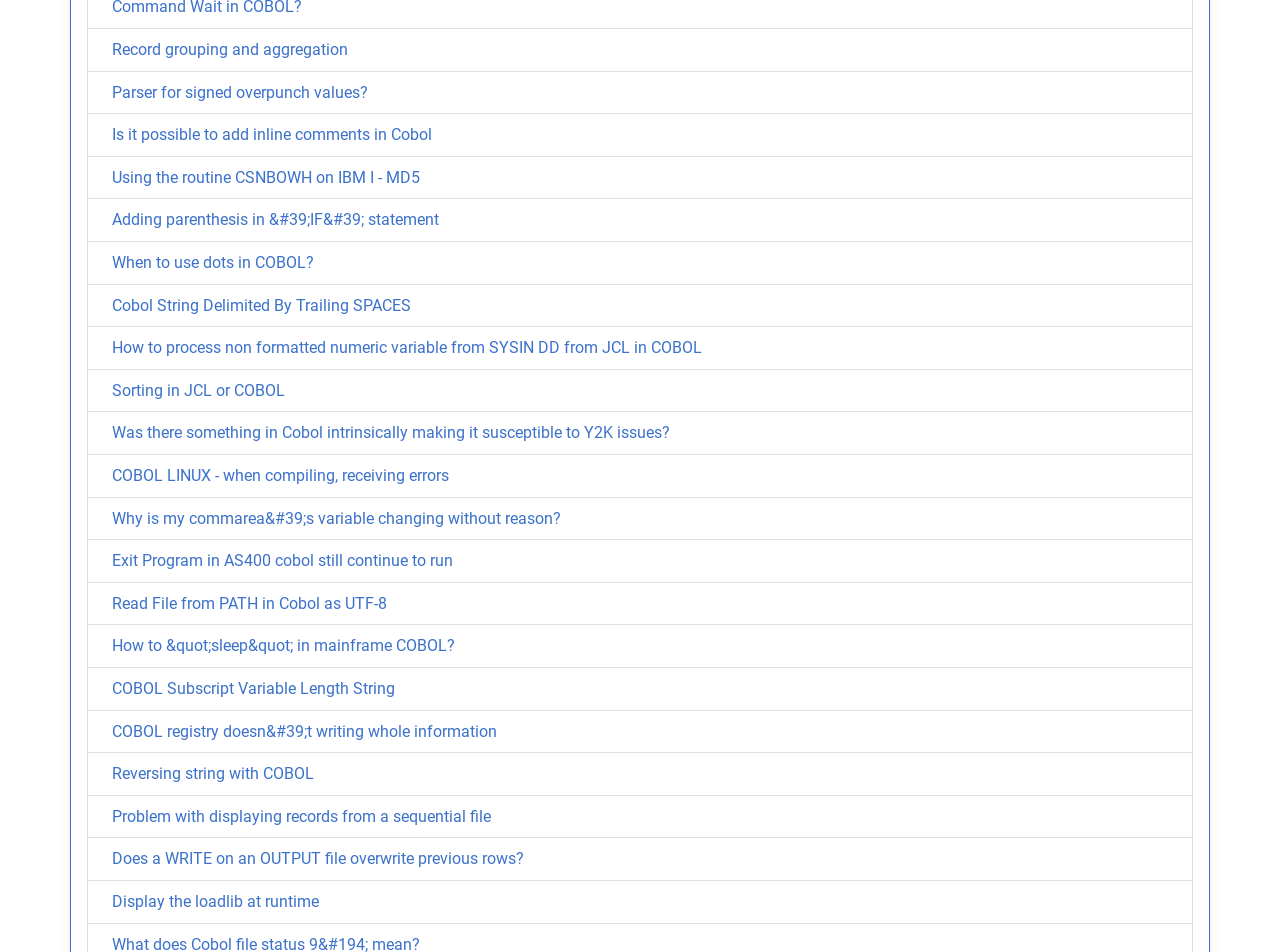How many links are there on the webpage? Using the information from the screenshot, answer with a single word or phrase.

21